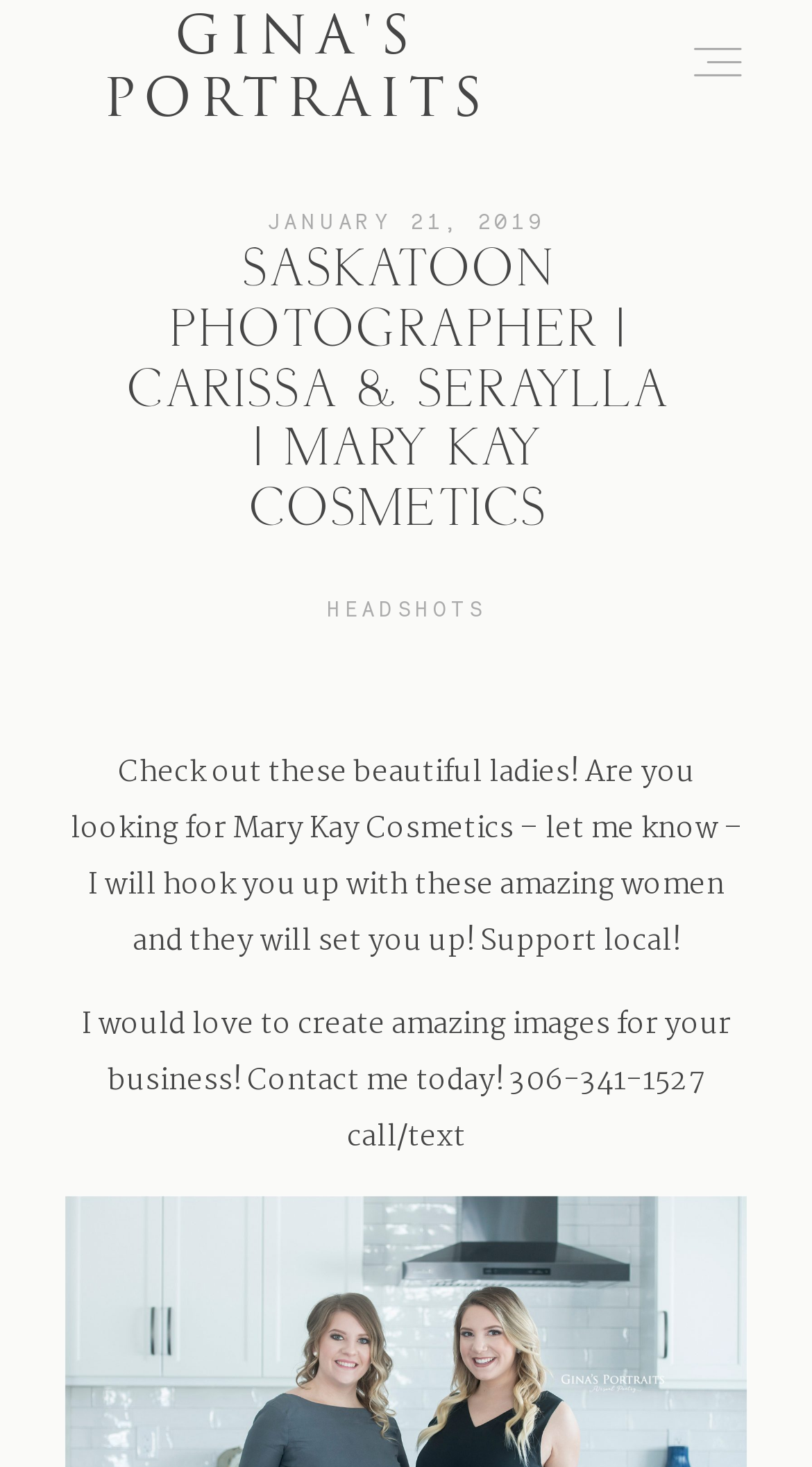Provide the bounding box coordinates for the area that should be clicked to complete the instruction: "Click on the 'GrubHub' link".

None